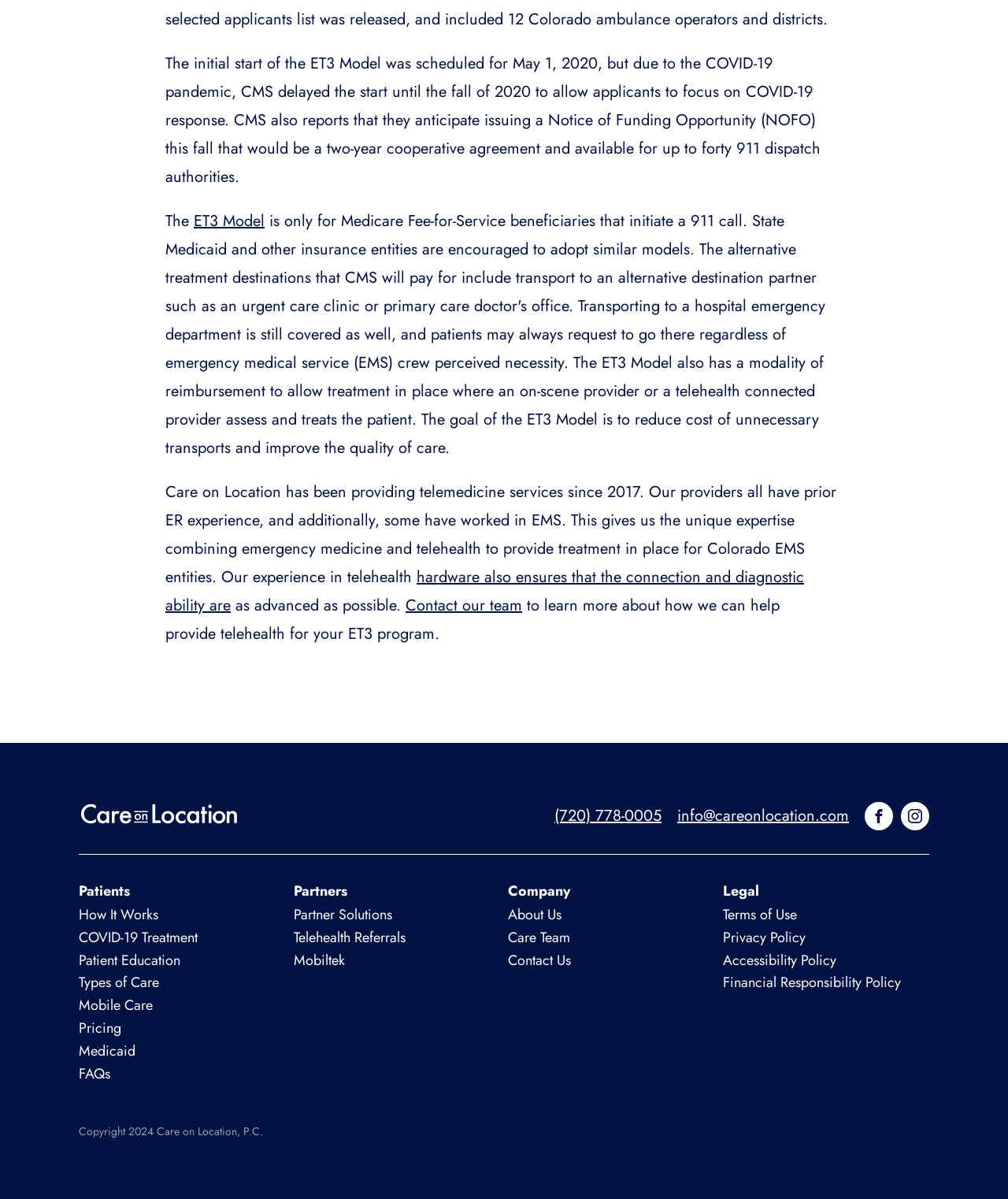What is the ET3 Model? Observe the screenshot and provide a one-word or short phrase answer.

A two-year cooperative agreement